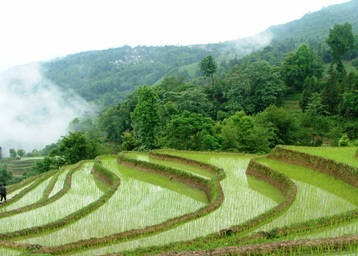Please answer the following question using a single word or phrase: What is the purpose of the terraced fields?

Optimize water usage and prevent soil erosion